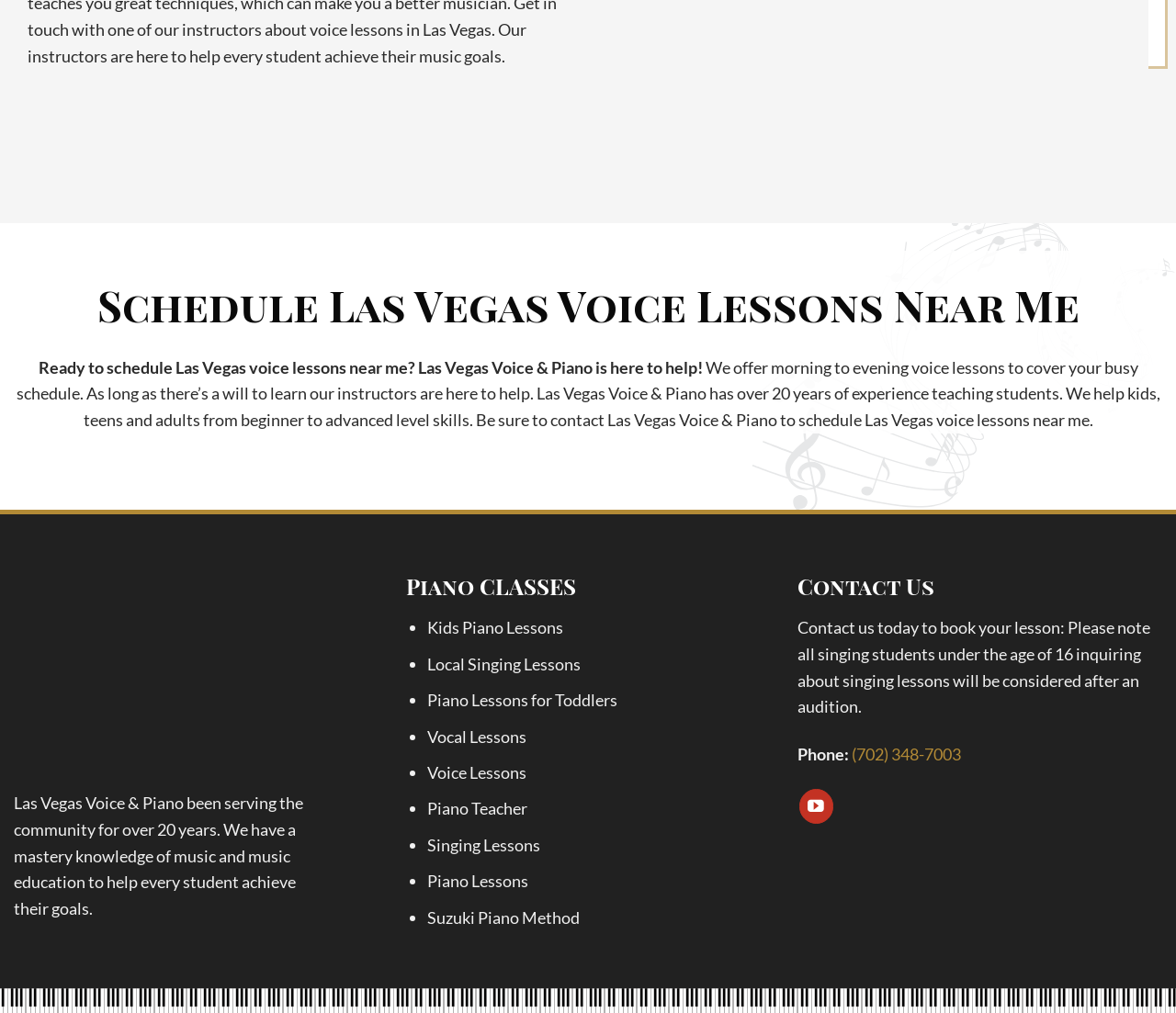Please specify the bounding box coordinates of the clickable region to carry out the following instruction: "Schedule a lesson". The coordinates should be four float numbers between 0 and 1, in the format [left, top, right, bottom].

[0.023, 0.09, 0.234, 0.136]